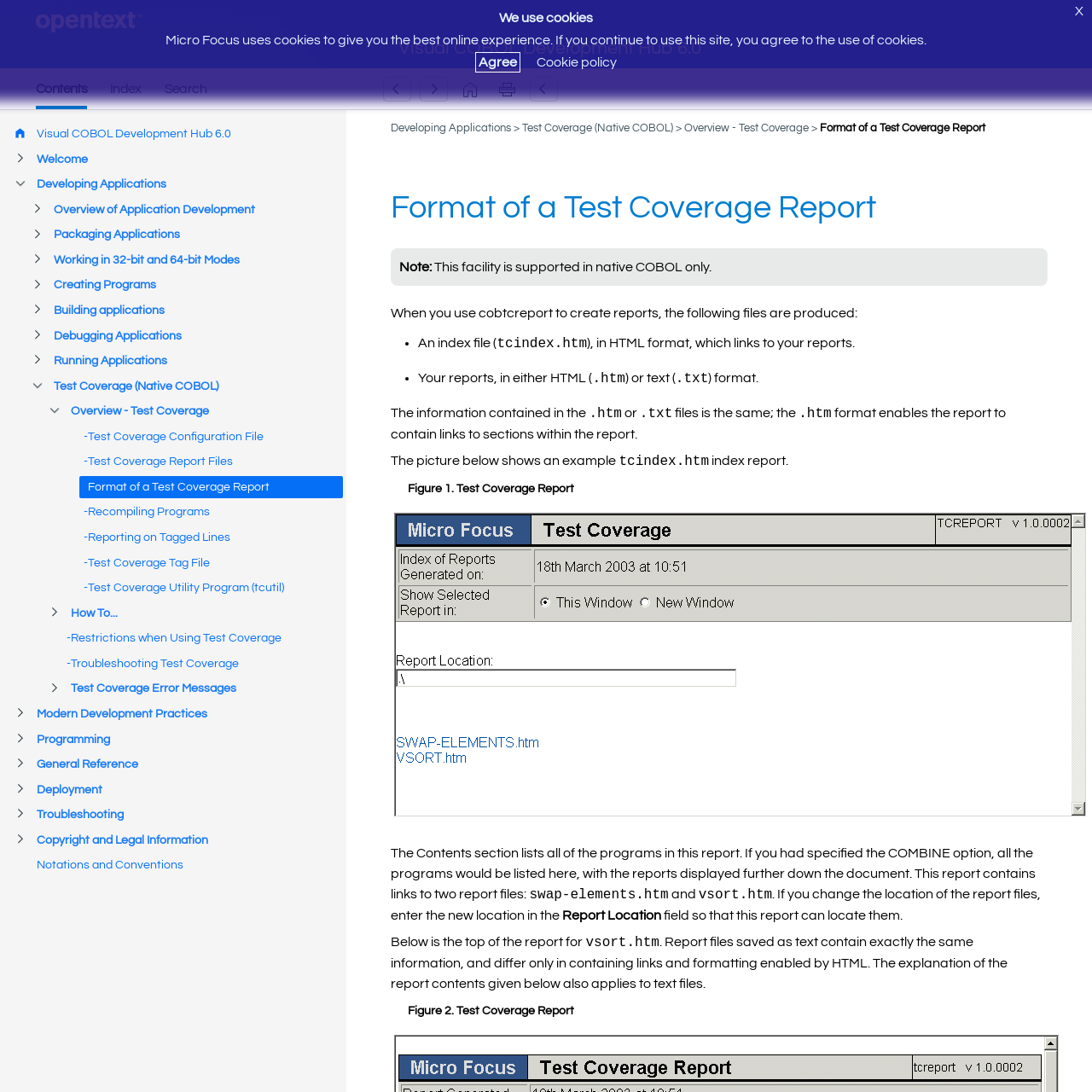What is the position of the 'X' link?
Look at the image and provide a short answer using one word or a phrase.

Top right corner